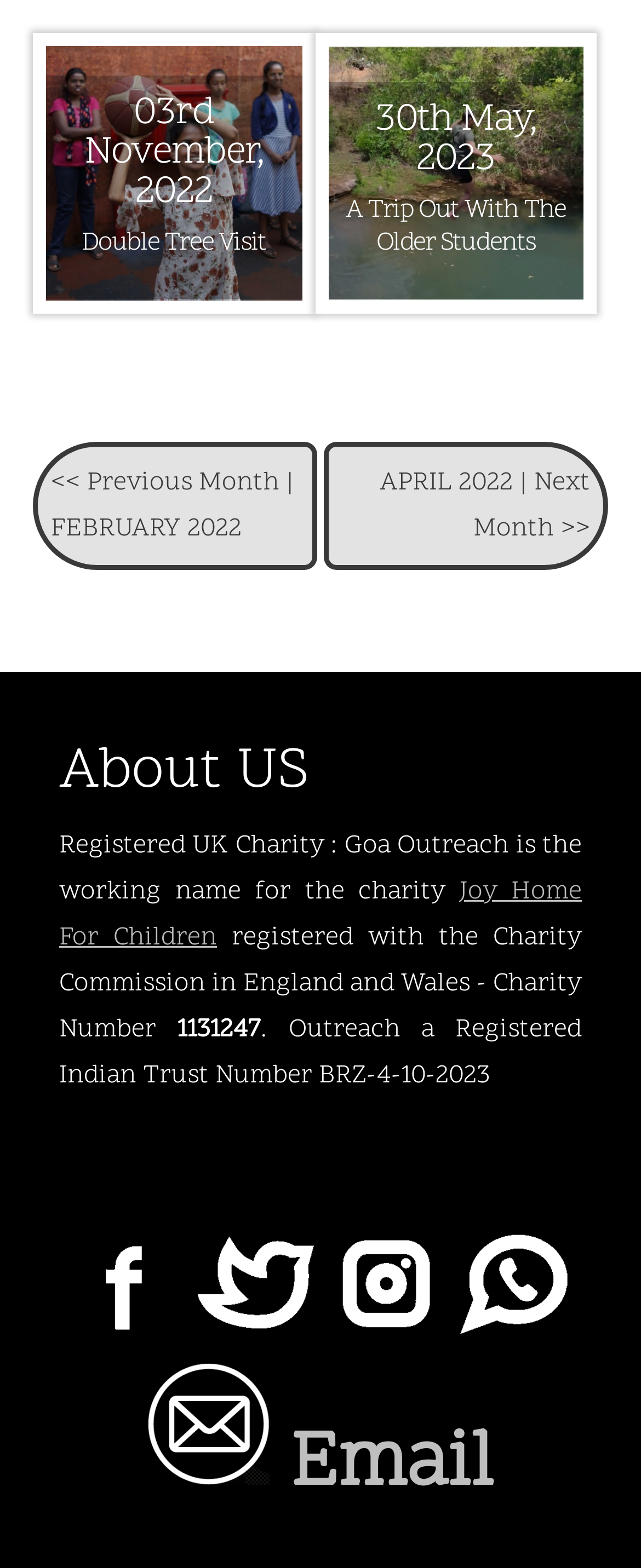Find the bounding box coordinates for the area you need to click to carry out the instruction: "View Double Tree Hilton, Panjim event". The coordinates should be four float numbers between 0 and 1, indicated as [left, top, right, bottom].

[0.072, 0.099, 0.471, 0.122]